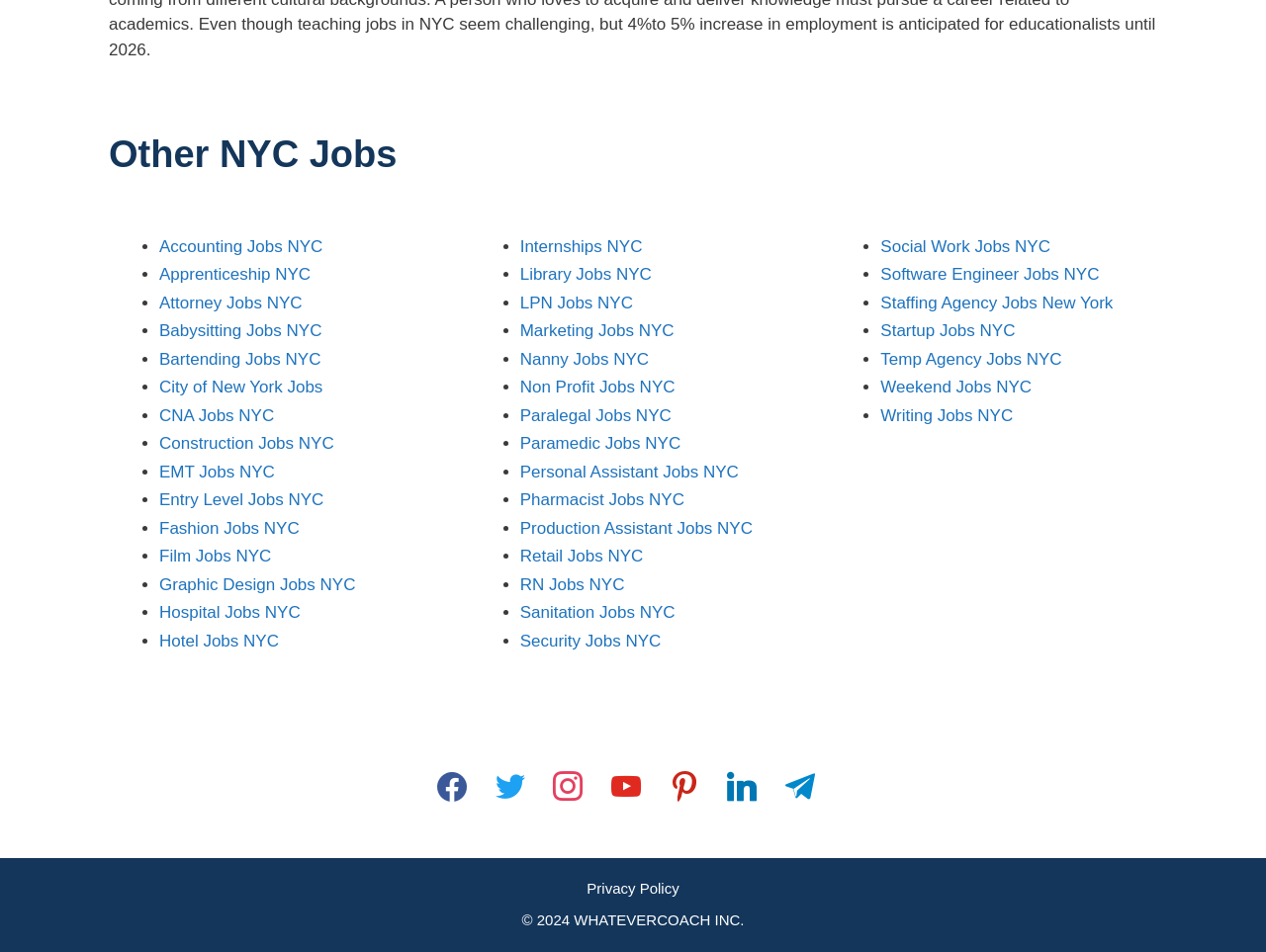Please provide the bounding box coordinates for the element that needs to be clicked to perform the instruction: "Explore Startup Jobs NYC". The coordinates must consist of four float numbers between 0 and 1, formatted as [left, top, right, bottom].

[0.696, 0.338, 0.802, 0.358]